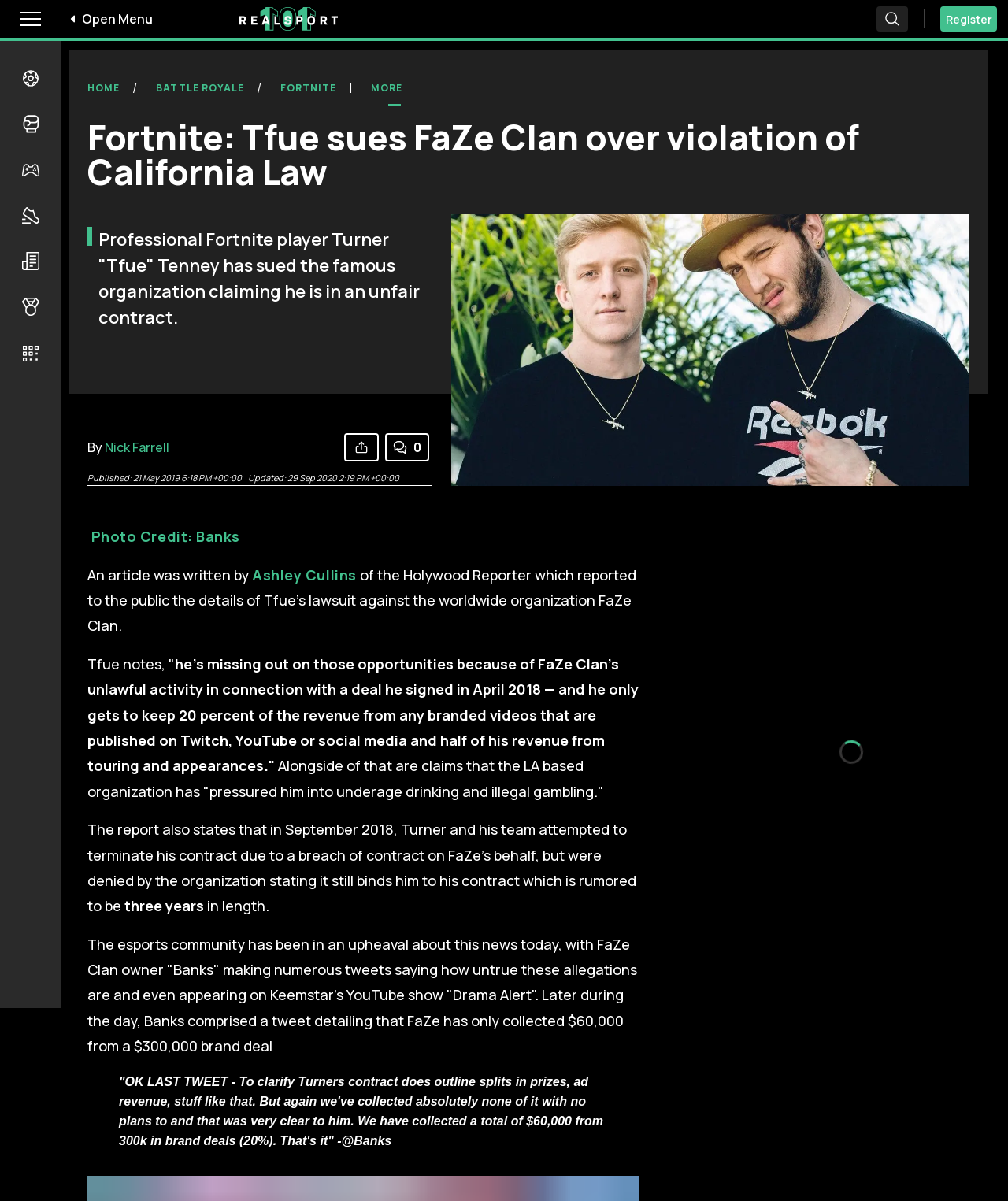How much money has FaZe Clan collected from a $300,000 brand deal? Based on the screenshot, please respond with a single word or phrase.

$60,000